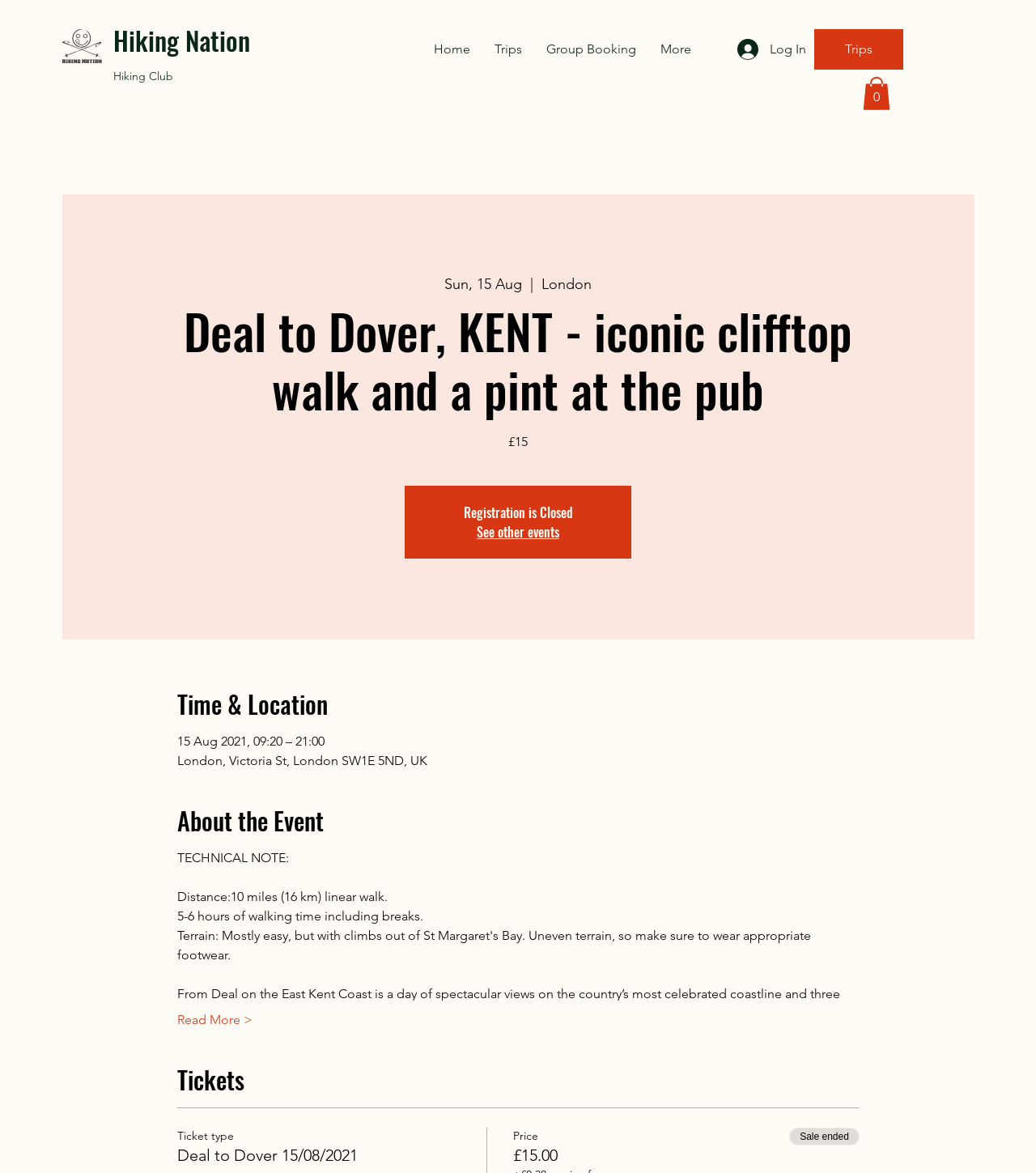Find and specify the bounding box coordinates that correspond to the clickable region for the instruction: "Open the 'Cart'".

[0.833, 0.066, 0.859, 0.094]